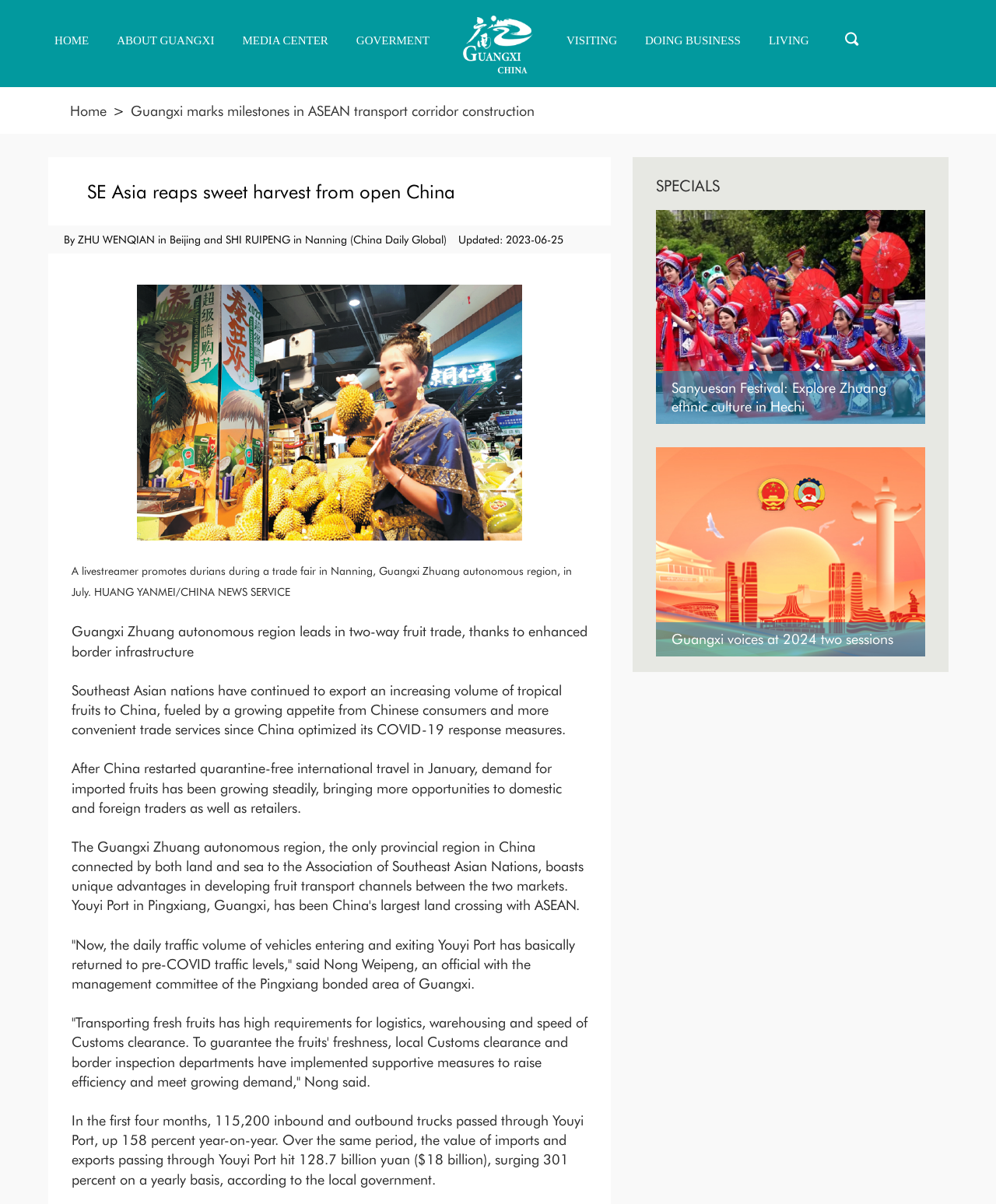From the given element description: "Large", find the bounding box for the UI element. Provide the coordinates as four float numbers between 0 and 1, in the order [left, top, right, bottom].

[0.196, 0.211, 0.222, 0.234]